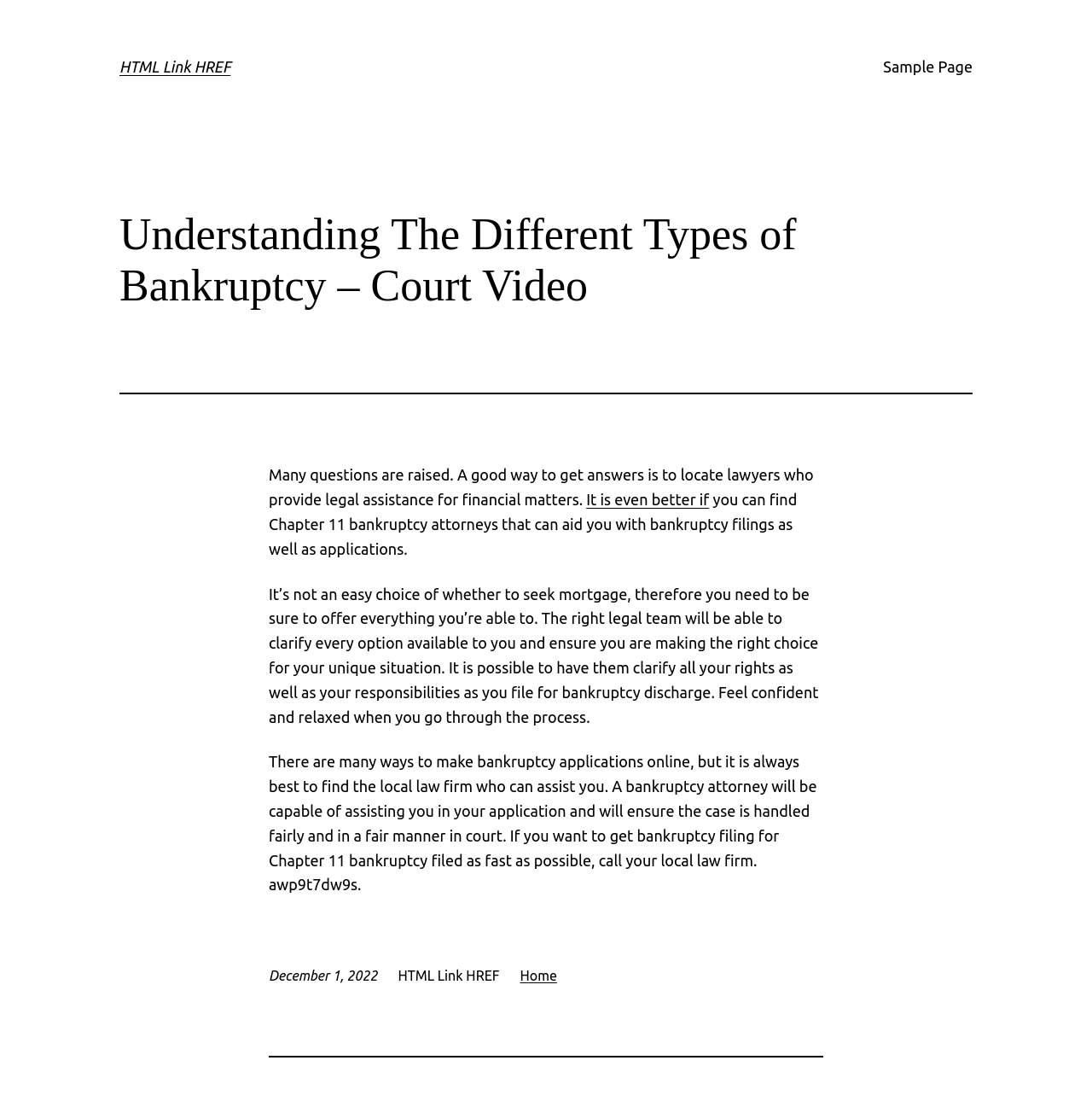Identify and extract the main heading of the webpage.

HTML Link HREF